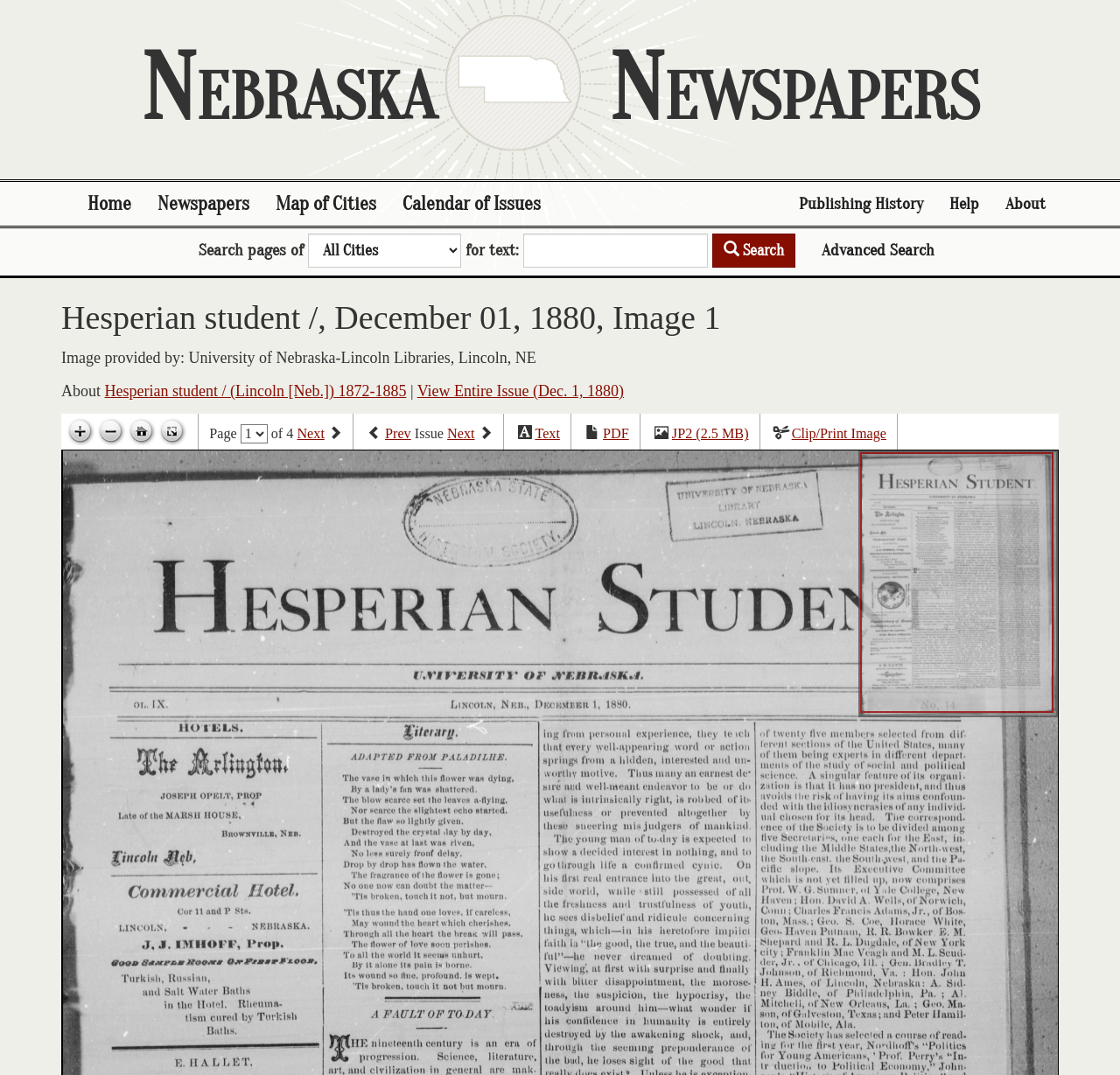Provide a brief response in the form of a single word or phrase:
What is the date of this newspaper issue?

December 01, 1880